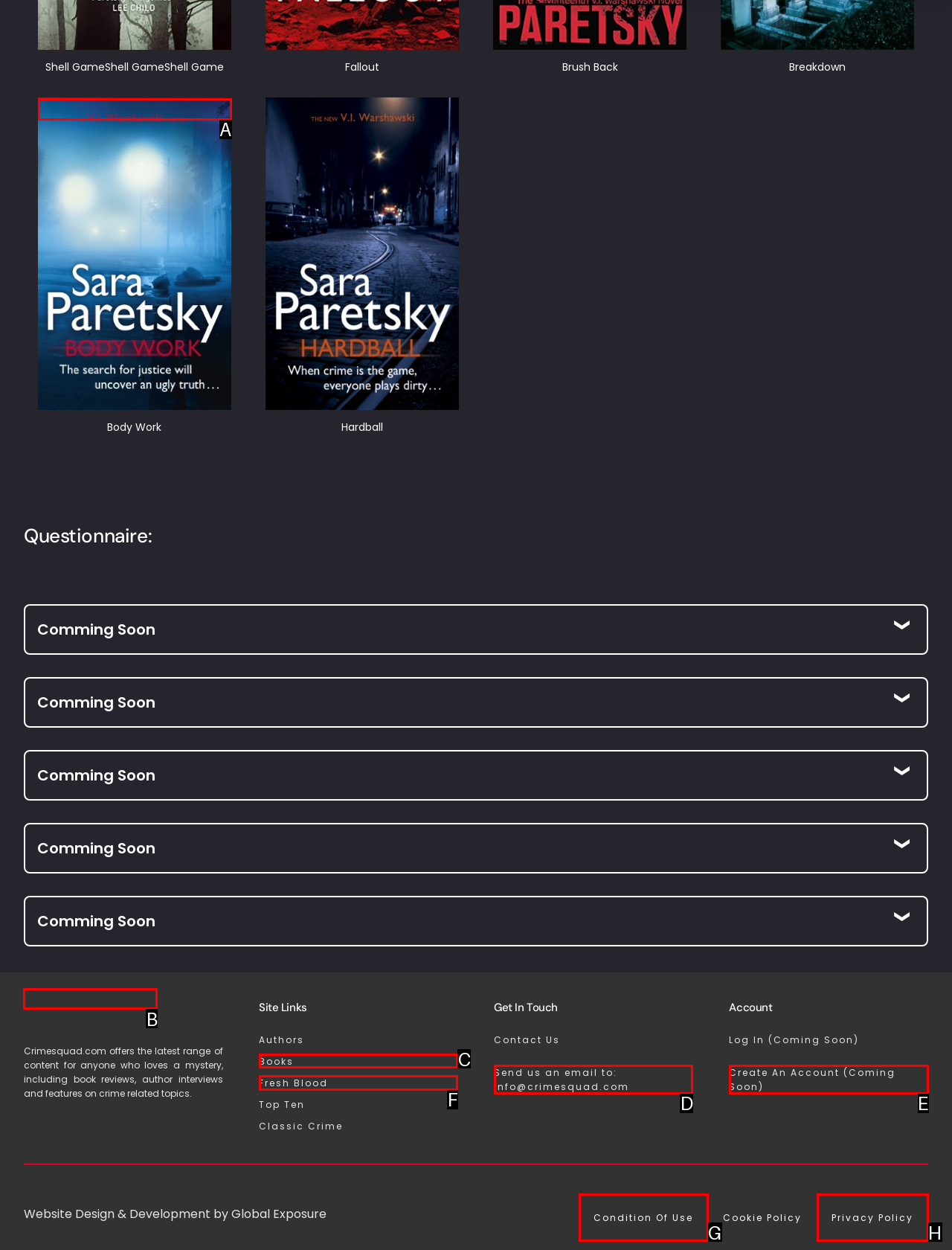Identify the appropriate choice to fulfill this task: Click on the 'Shell Game' link
Respond with the letter corresponding to the correct option.

A